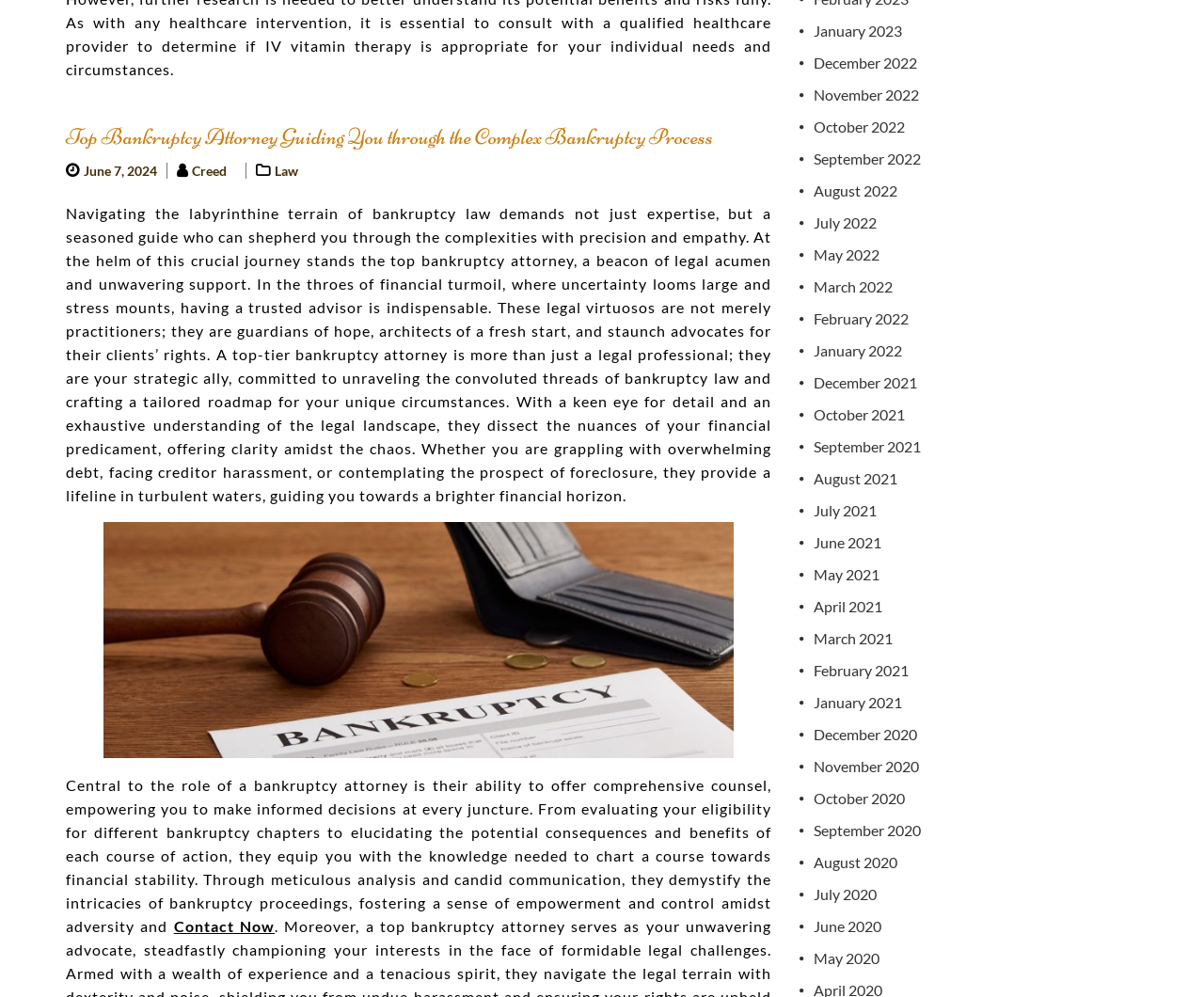What is the main topic of the webpage?
Please interpret the details in the image and answer the question thoroughly.

The webpage appears to be focused on bankruptcy law, discussing the importance of having a trusted advisor, the role of a top bankruptcy attorney, and the complexities of bankruptcy proceedings. The content suggests that the webpage is related to bankruptcy law and the services of a bankruptcy attorney.